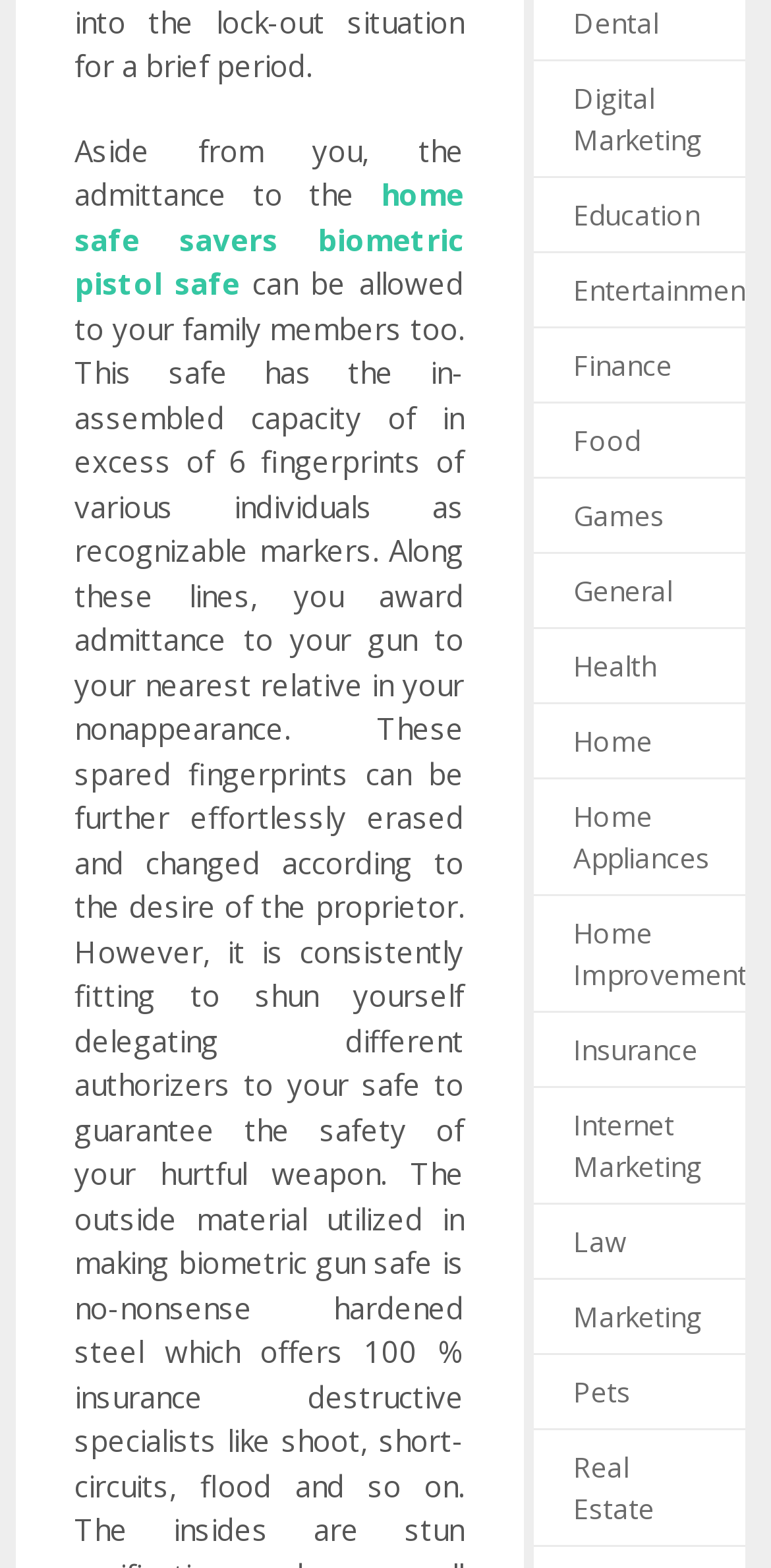Please locate the bounding box coordinates of the element that needs to be clicked to achieve the following instruction: "visit the 'Dental' page". The coordinates should be four float numbers between 0 and 1, i.e., [left, top, right, bottom].

[0.743, 0.003, 0.853, 0.027]